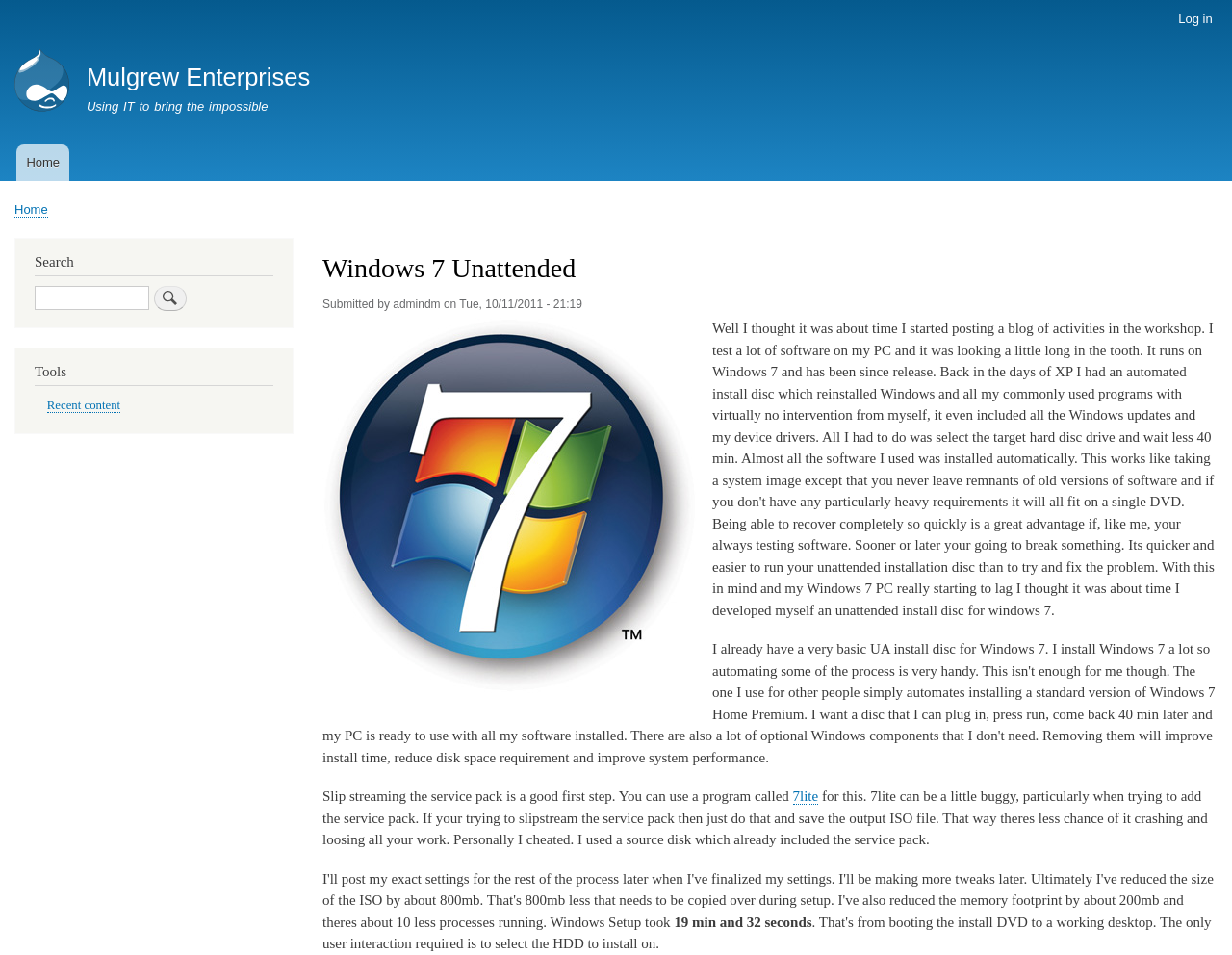Determine the bounding box coordinates for the UI element with the following description: "parent_node: Mulgrew Enterprises". The coordinates should be four float numbers between 0 and 1, represented as [left, top, right, bottom].

[0.012, 0.051, 0.056, 0.123]